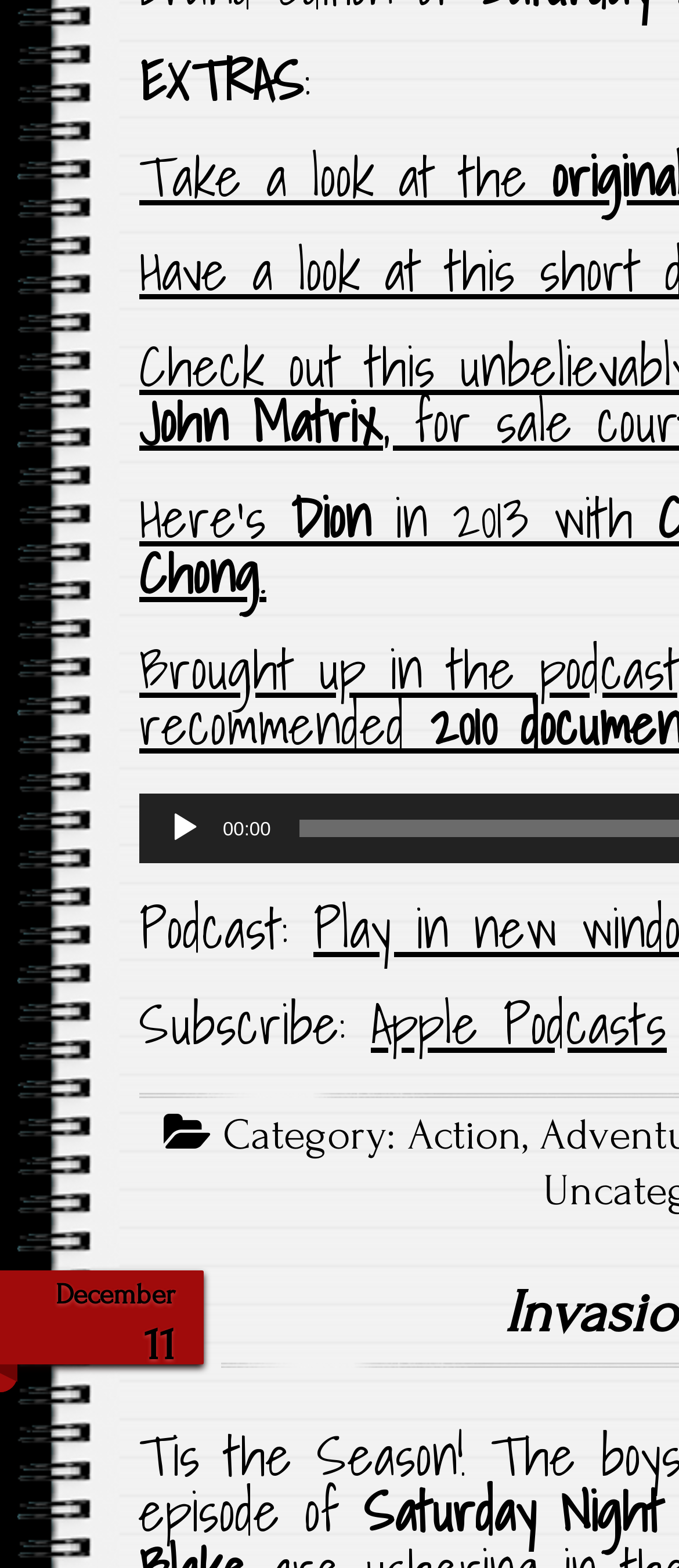Answer the question below using just one word or a short phrase: 
What is the category of the podcast?

Action